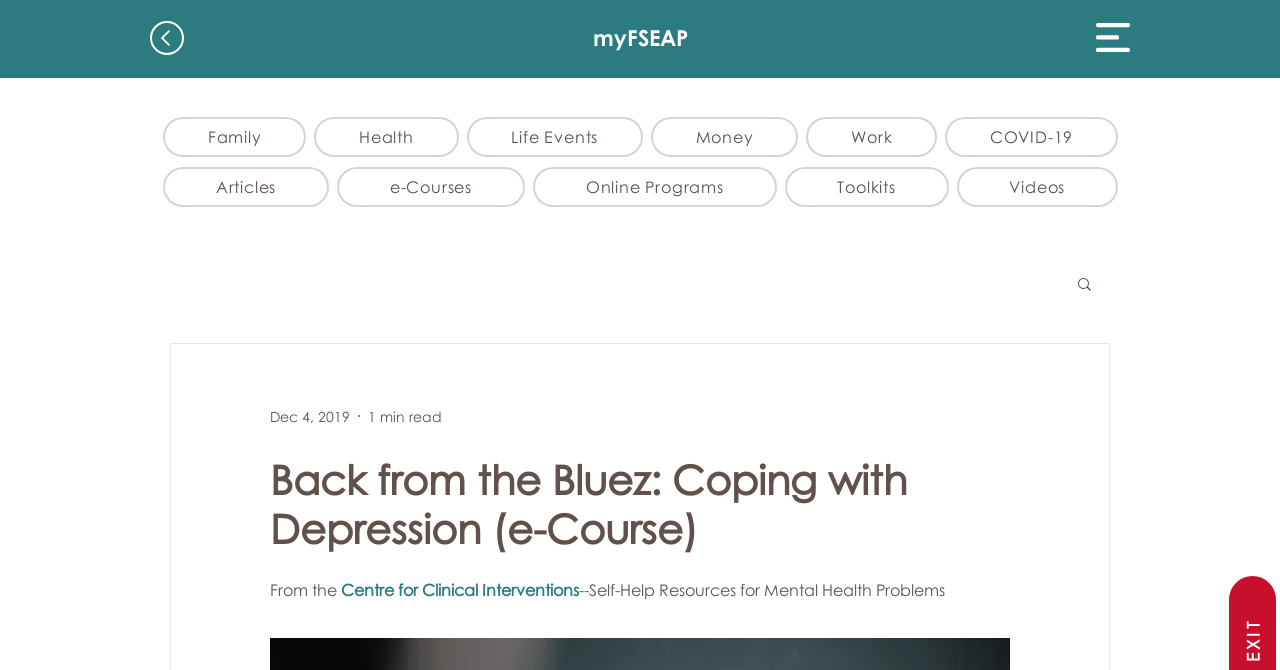What is the date mentioned on the webpage?
Using the picture, provide a one-word or short phrase answer.

Dec 4, 2019